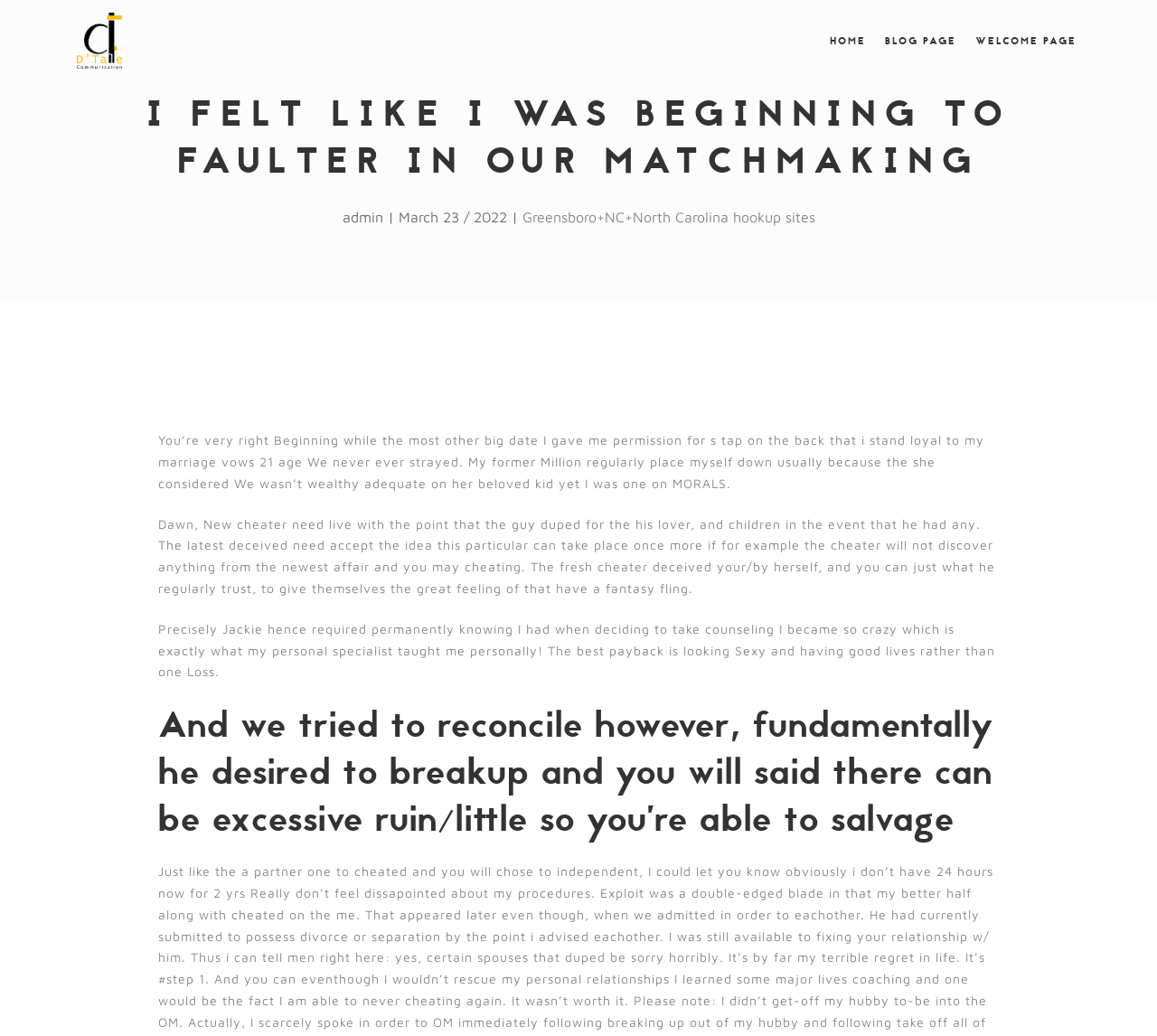Please study the image and answer the question comprehensively:
What is the topic of the blog post?

The topic of the blog post can be inferred from the heading 'I FELT LIKE I WAS BEGINNING TO FAULTER IN OUR MATCHMAKING' and the subsequent text, which discusses the author's experience with cheating in a relationship.